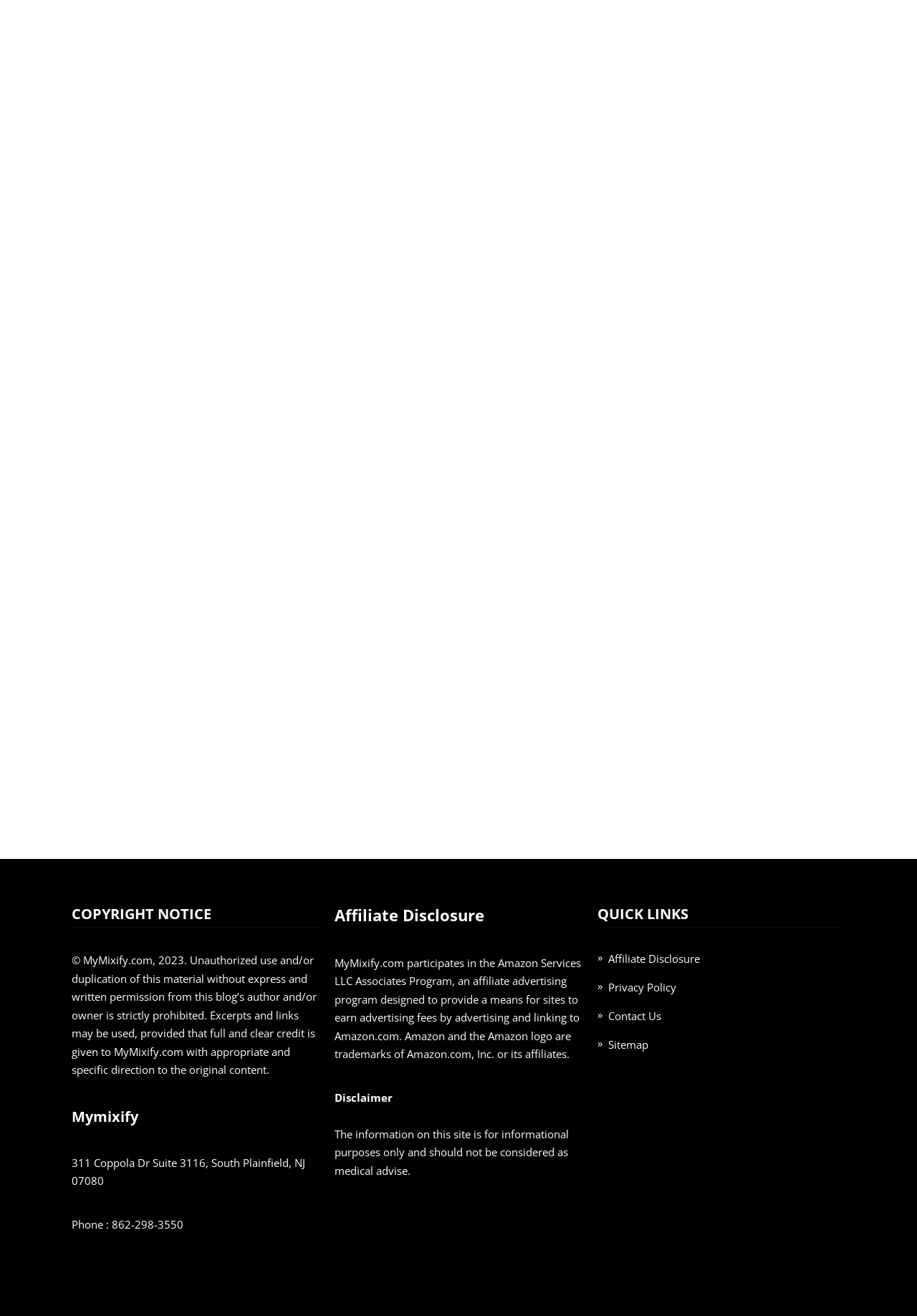What type of content is presented on this webpage?
Kindly answer the question with as much detail as you can.

Based on the links and images on the webpage, it appears that the content presented is informative articles related to exercise bikes, with topics such as comparisons, guides, and tips for their use.